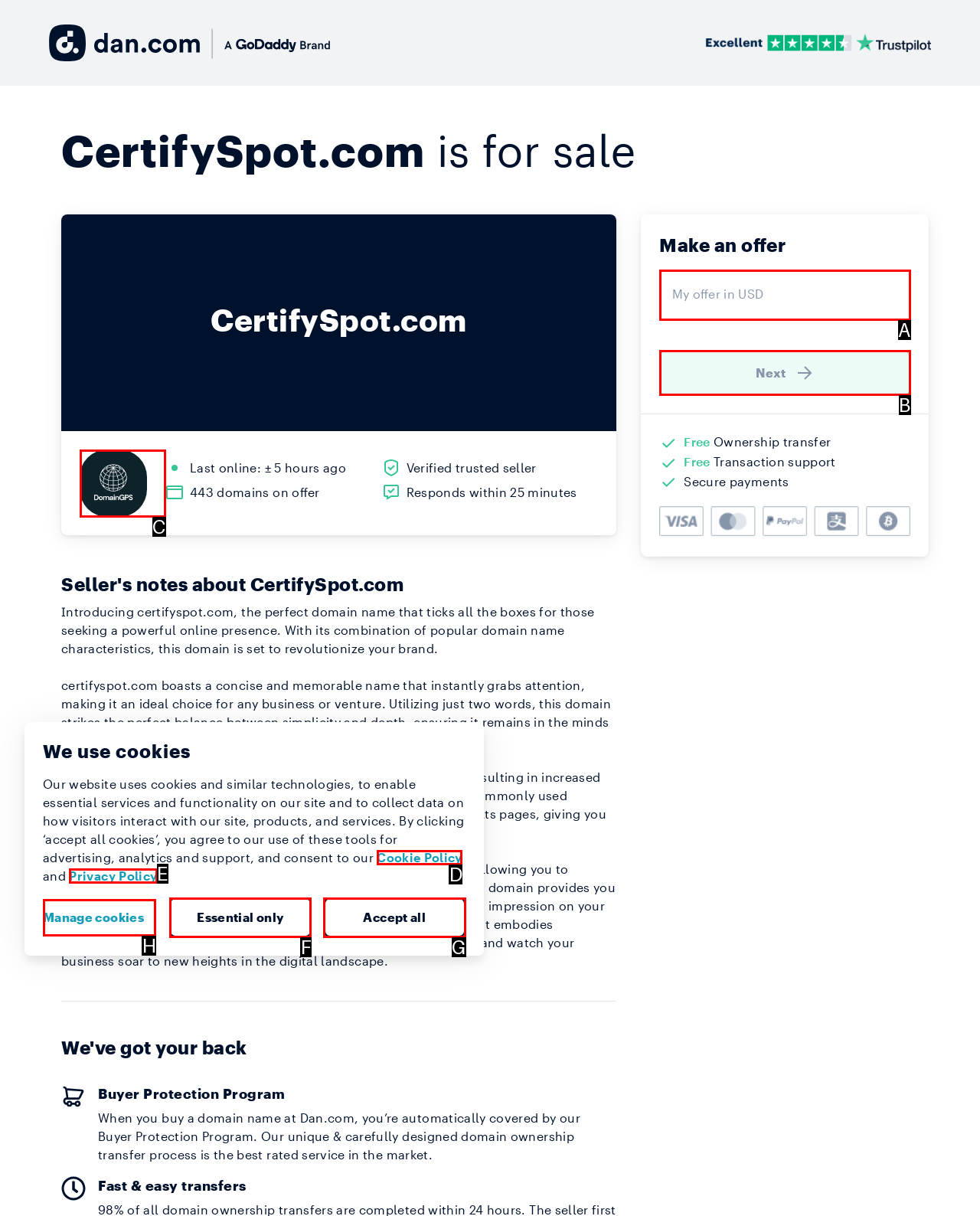Identify the letter of the option that should be selected to accomplish the following task: Click the Next button. Provide the letter directly.

B